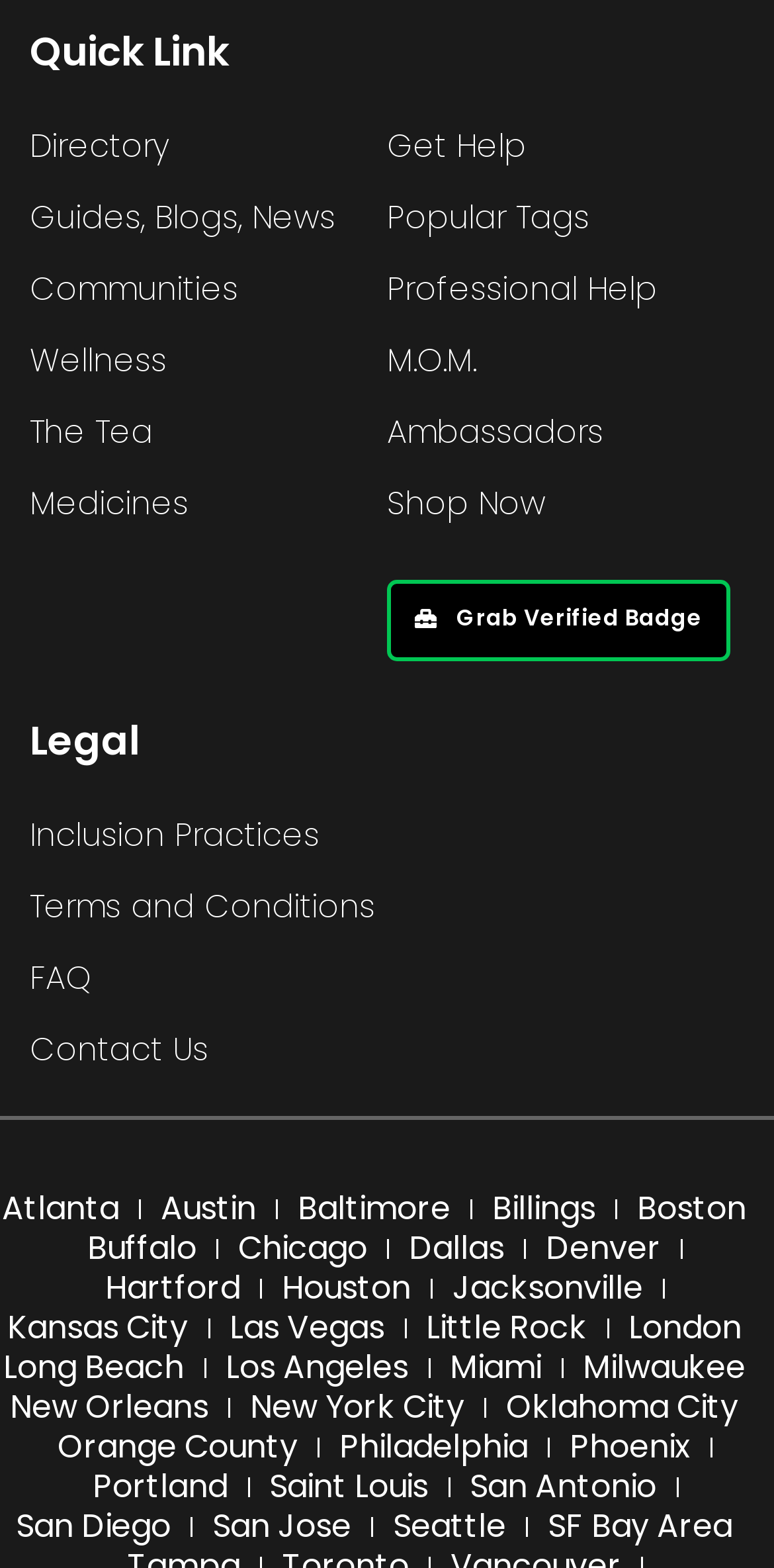Please identify the bounding box coordinates of the element I should click to complete this instruction: 'Explore Atlanta'. The coordinates should be given as four float numbers between 0 and 1, like this: [left, top, right, bottom].

[0.003, 0.758, 0.154, 0.784]